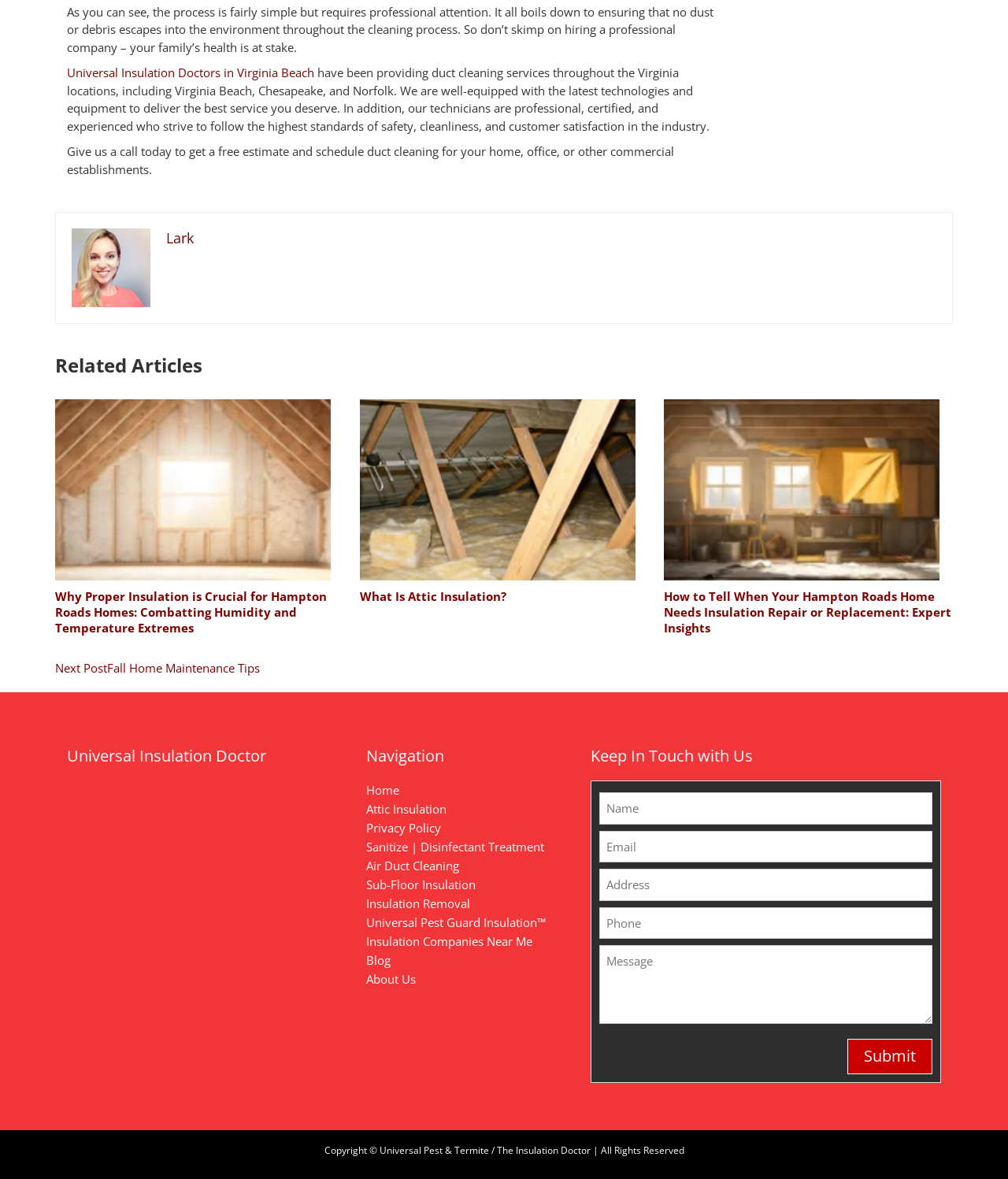Provide the bounding box coordinates for the area that should be clicked to complete the instruction: "Click the 'Submit' button in the contact form".

[0.841, 0.881, 0.925, 0.911]